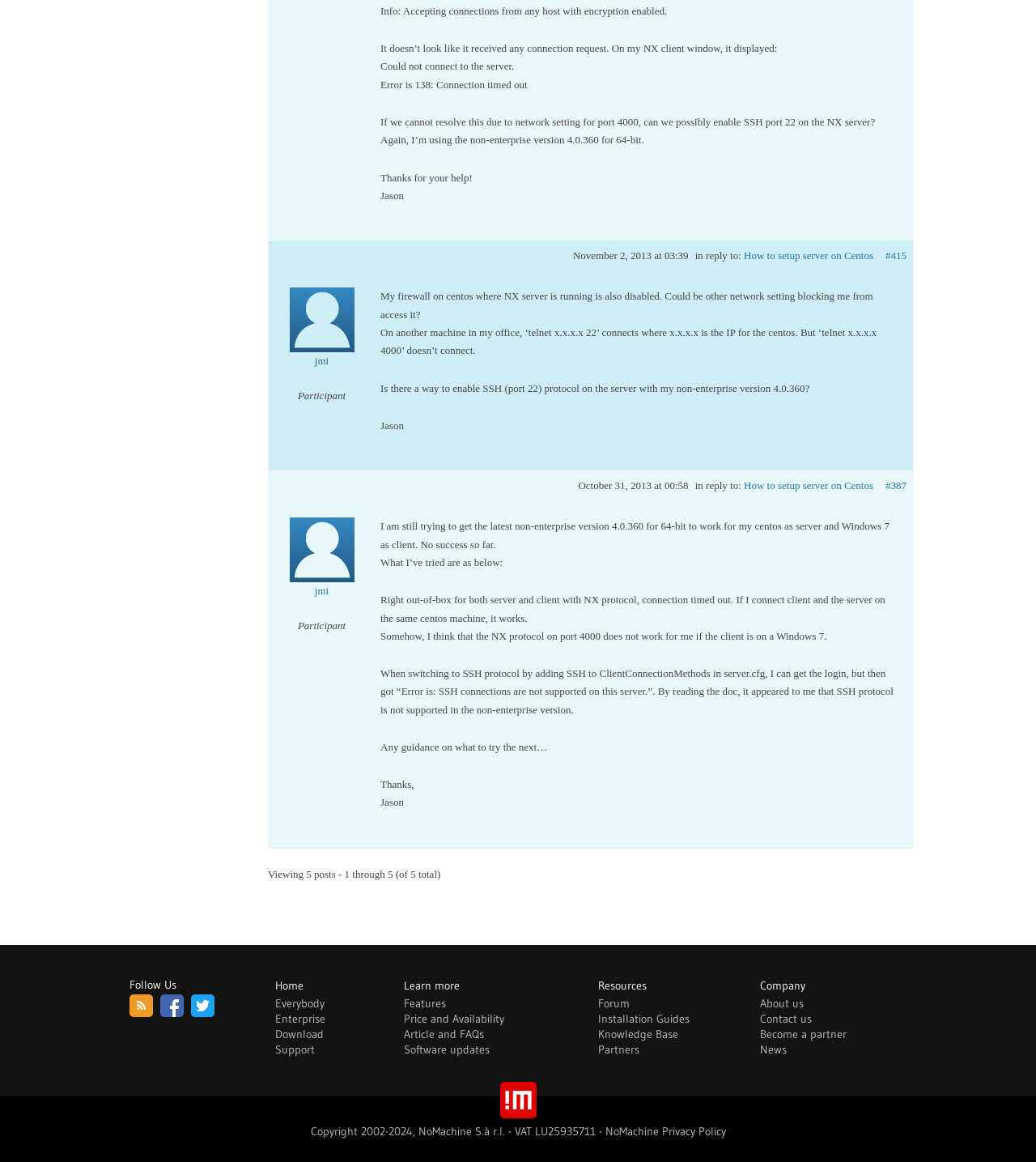Please find the bounding box coordinates of the clickable region needed to complete the following instruction: "Click on the 'Forum' link". The bounding box coordinates must consist of four float numbers between 0 and 1, i.e., [left, top, right, bottom].

[0.577, 0.857, 0.608, 0.87]